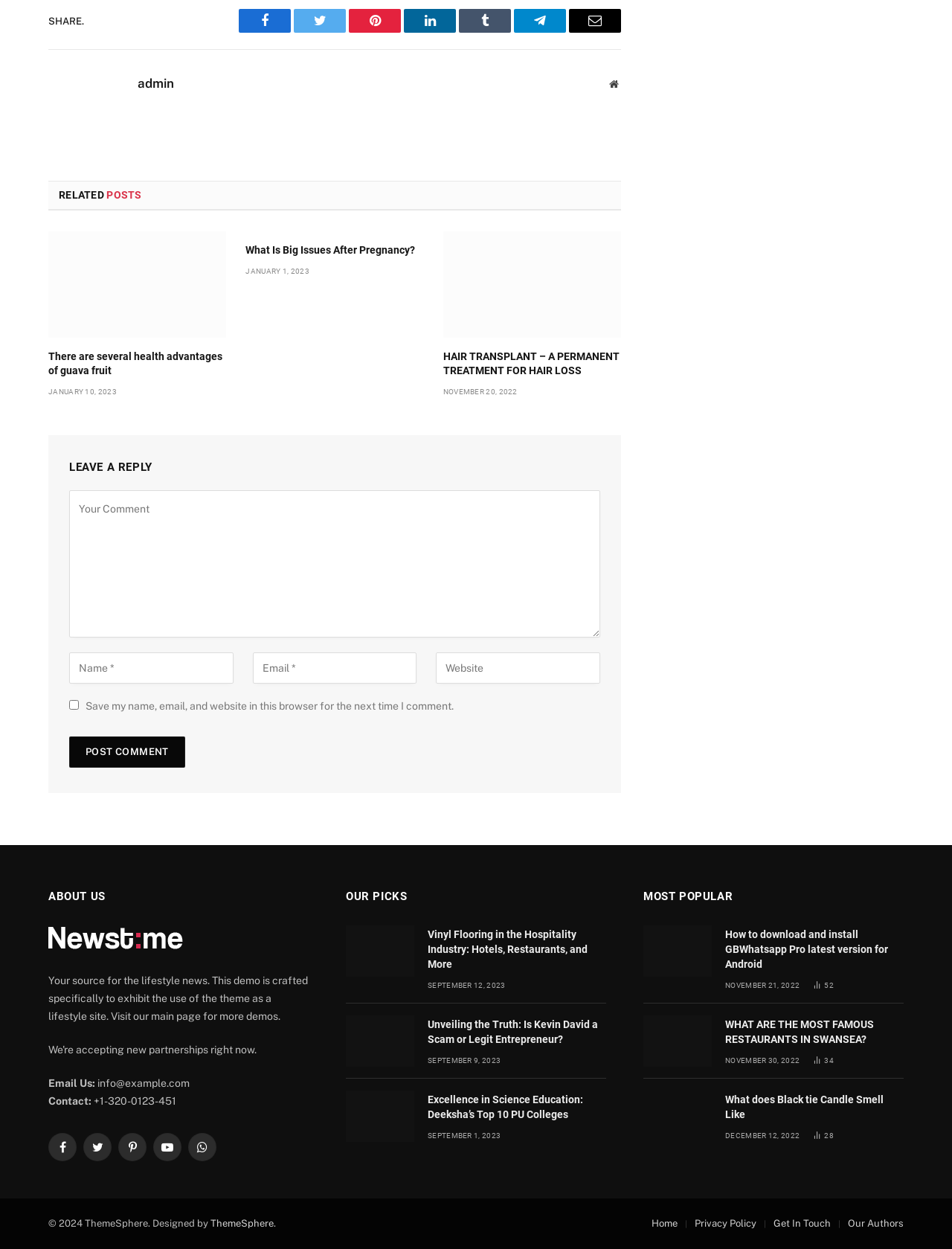Examine the image carefully and respond to the question with a detailed answer: 
What is the title of the section located below the 'RELATED POSTS' section?

The section located below the 'RELATED POSTS' section is titled 'OUR PICKS', and it contains a series of articles or posts.